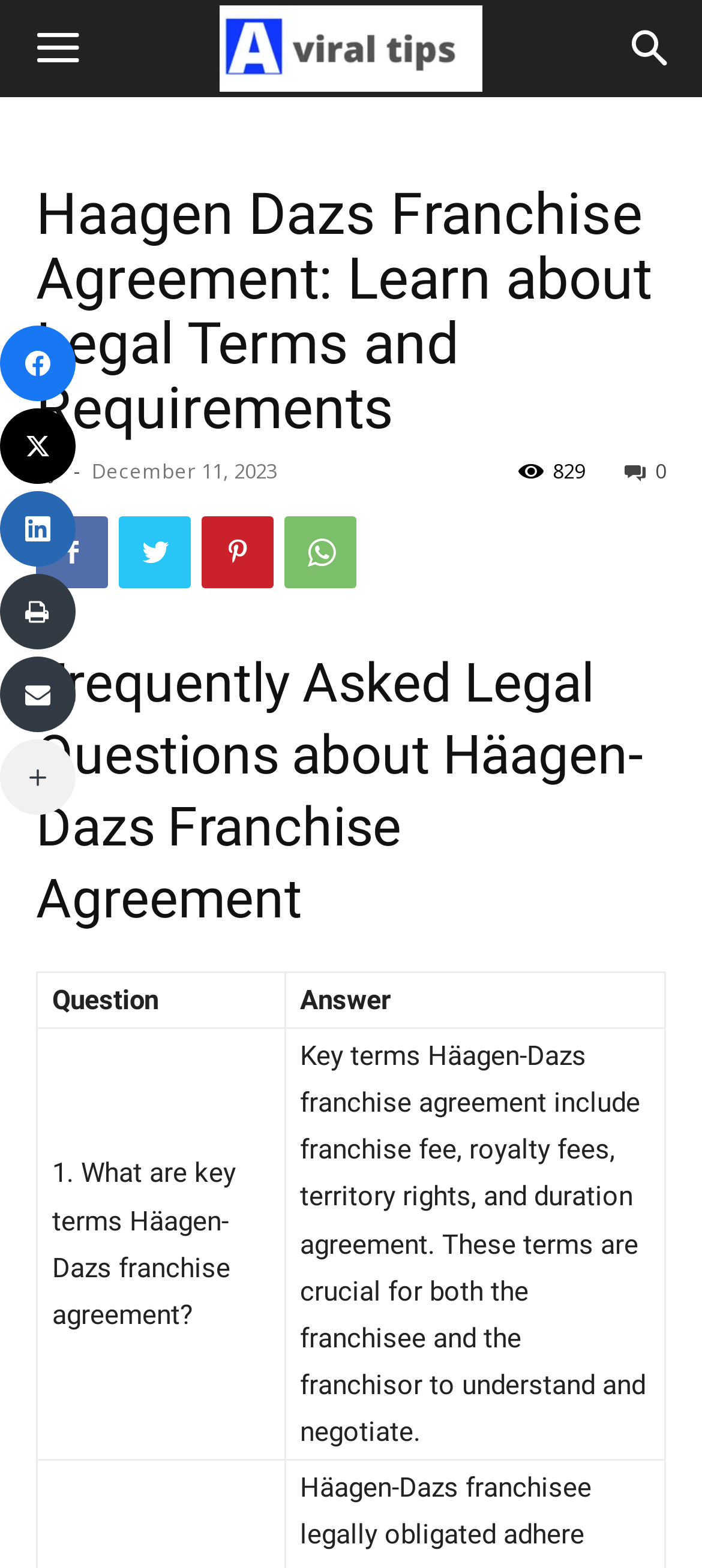What is the date of the article?
Identify the answer in the screenshot and reply with a single word or phrase.

December 11, 2023